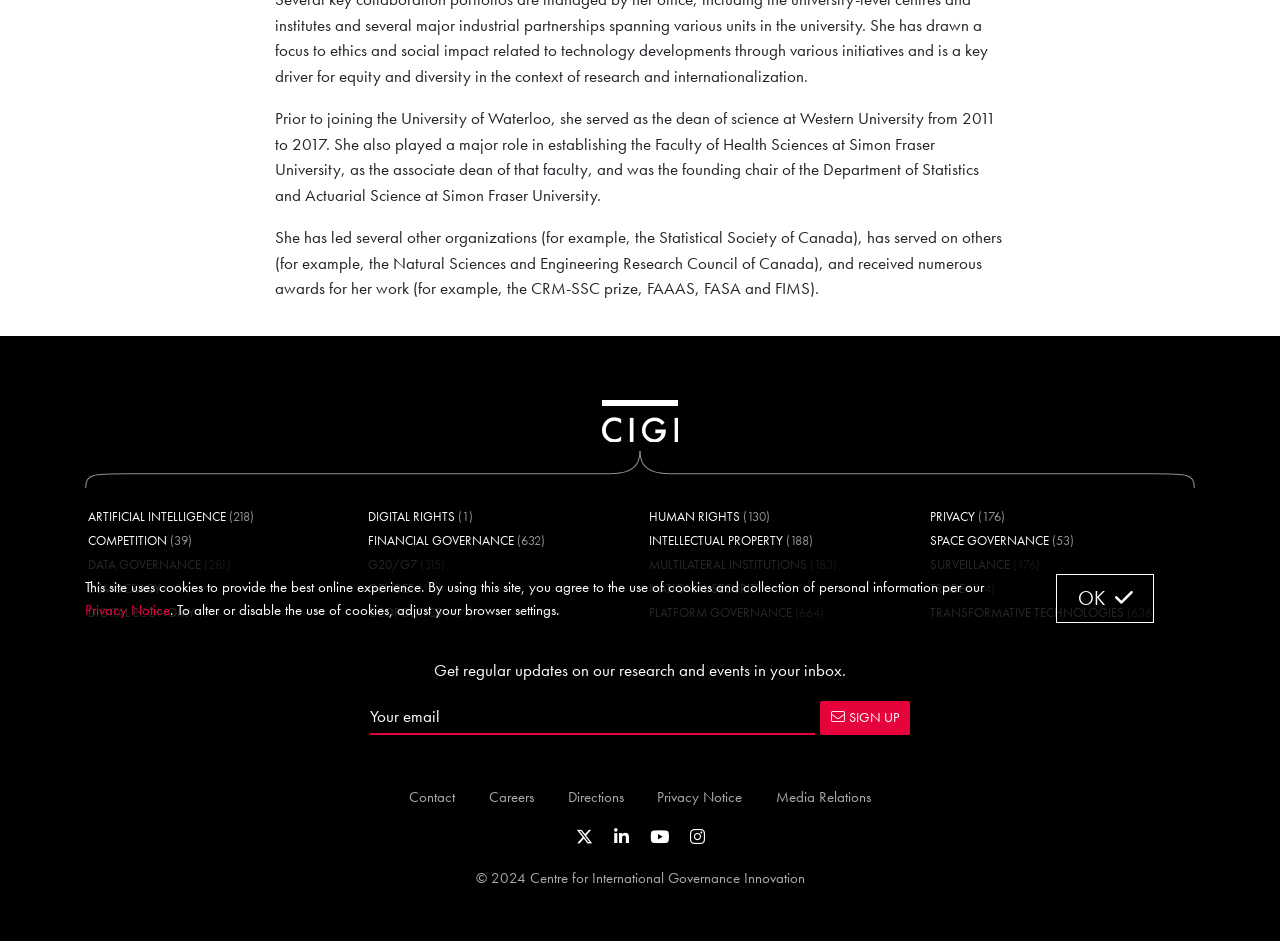Specify the bounding box coordinates (top-left x, top-left y, bottom-right x, bottom-right y) of the UI element in the screenshot that matches this description: Surveillance

[0.726, 0.591, 0.789, 0.609]